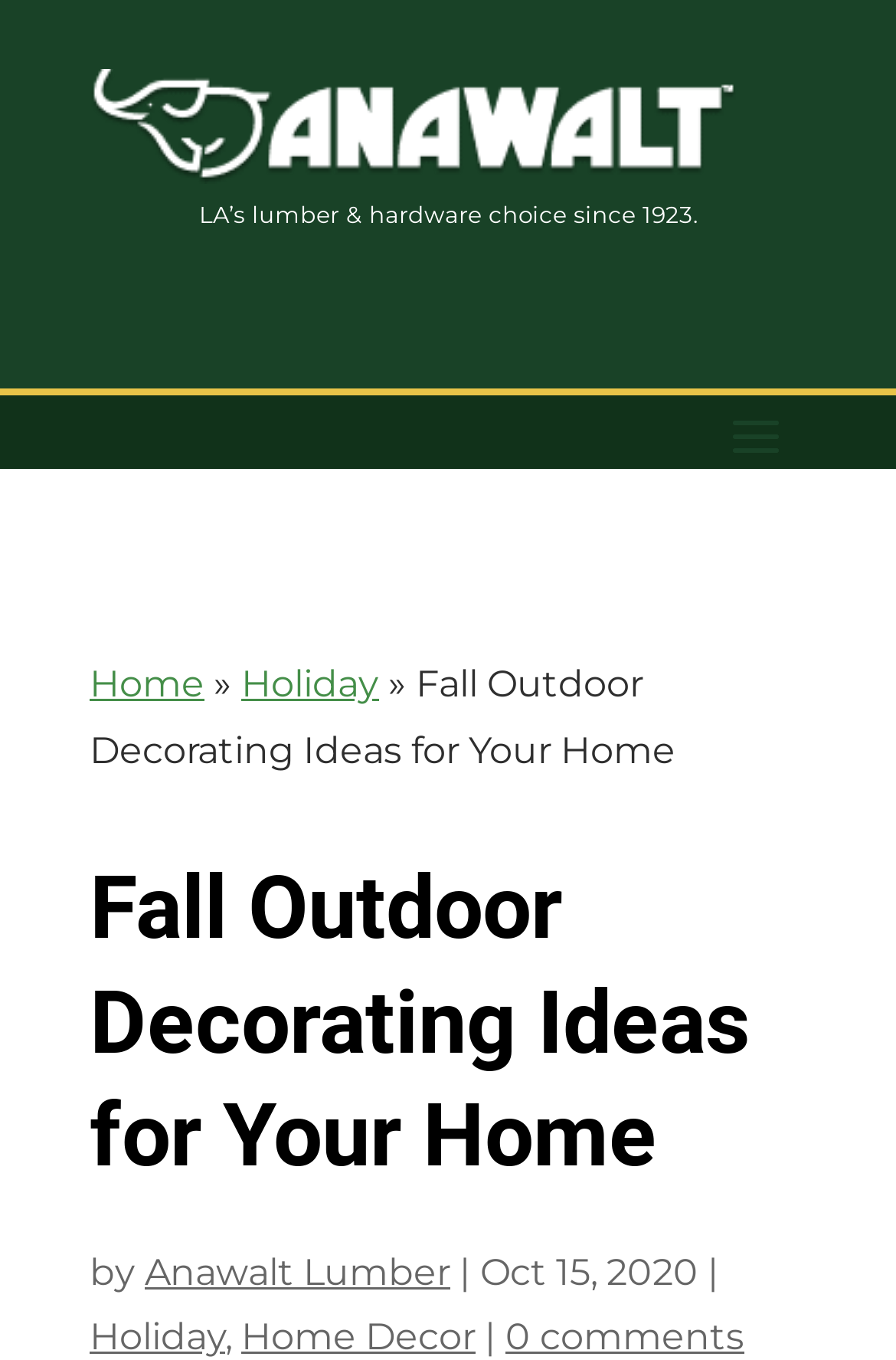What is the date of the blog post?
Examine the image and give a concise answer in one word or a short phrase.

Oct 15, 2020